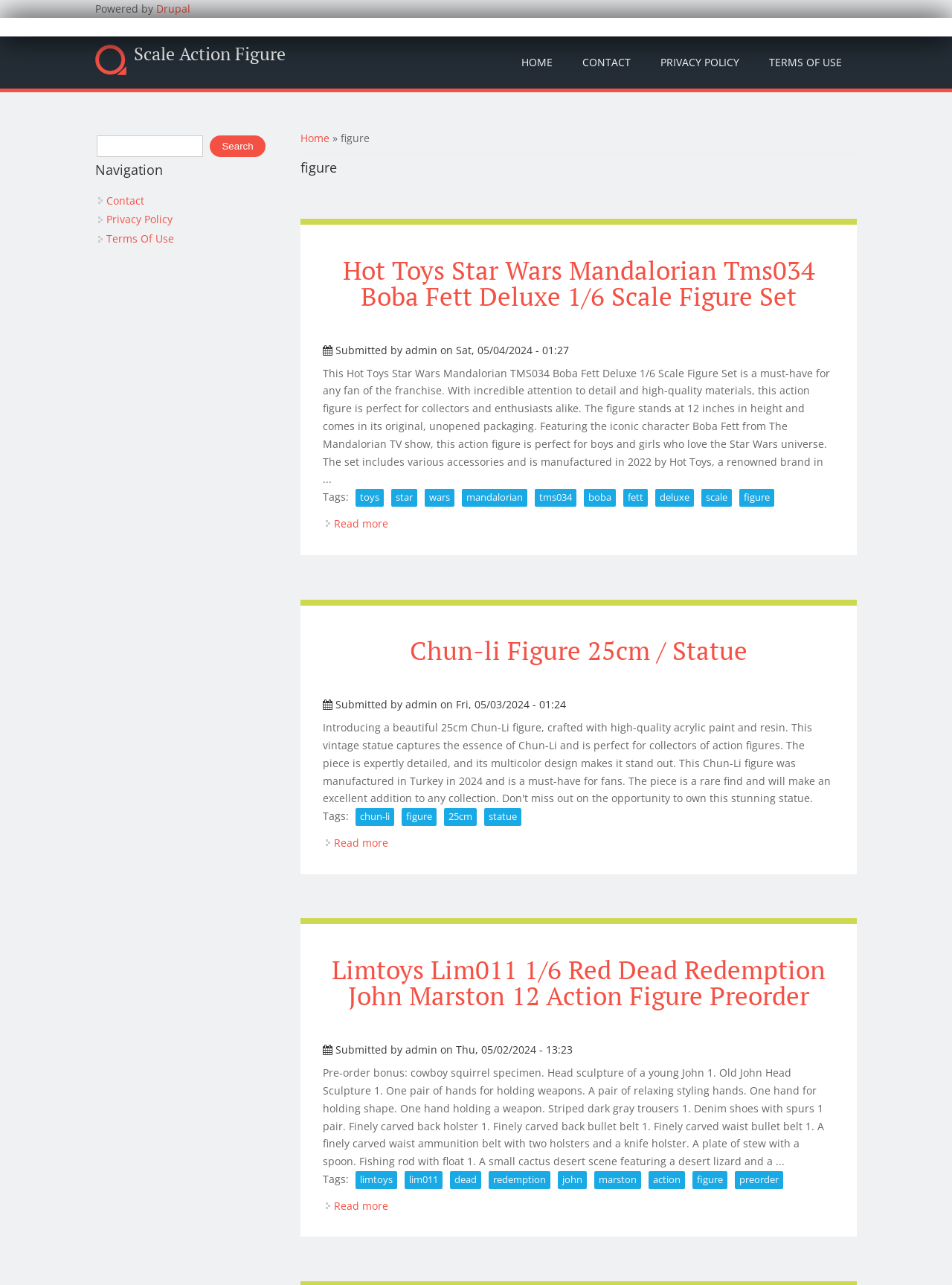Show me the bounding box coordinates of the clickable region to achieve the task as per the instruction: "Pre-order the Limtoys Lim011 1/6 Red Dead Redemption John Marston 12 Action Figure".

[0.349, 0.741, 0.867, 0.788]